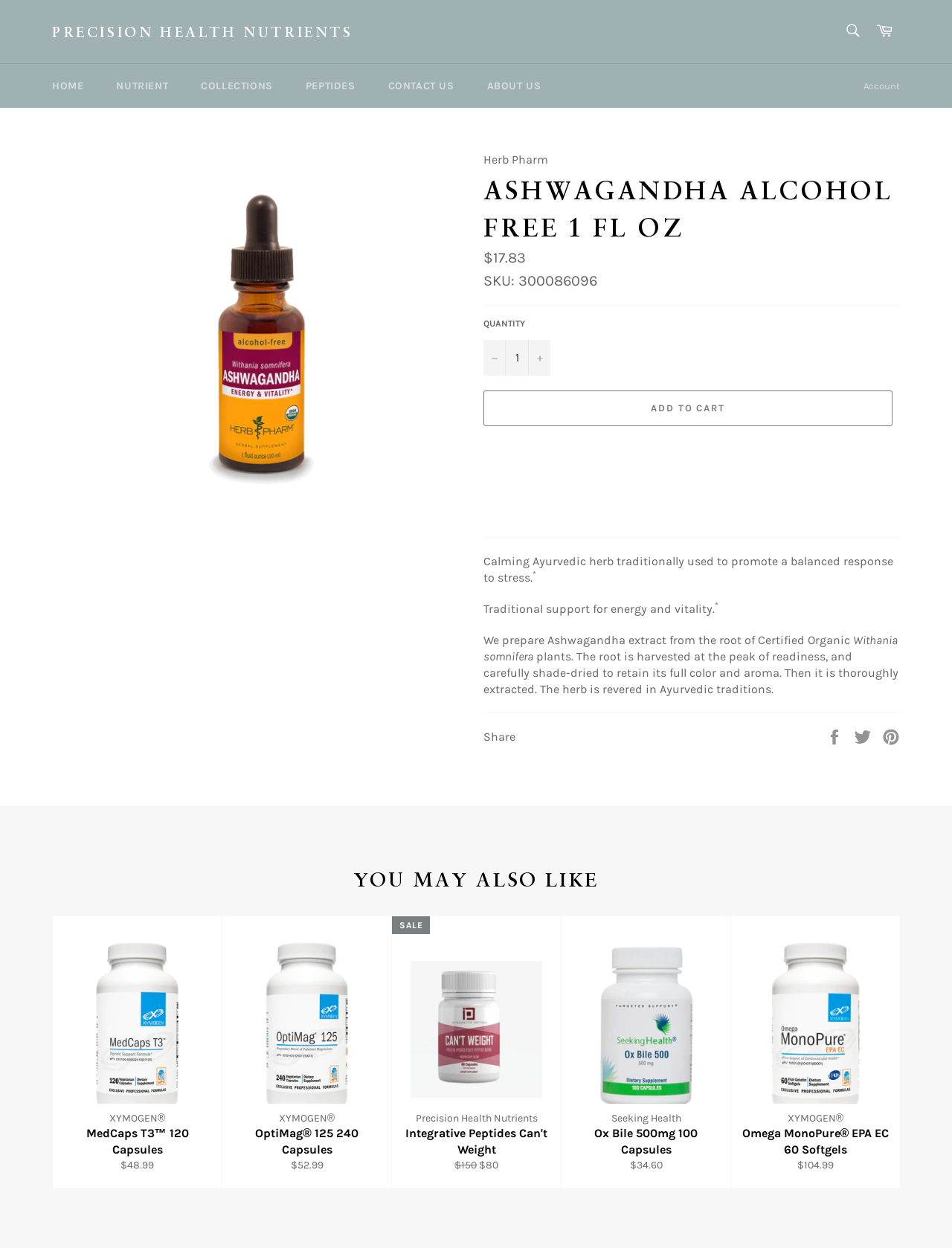Locate the headline of the webpage and generate its content.

ASHWAGANDHA ALCOHOL FREE 1 FL OZ